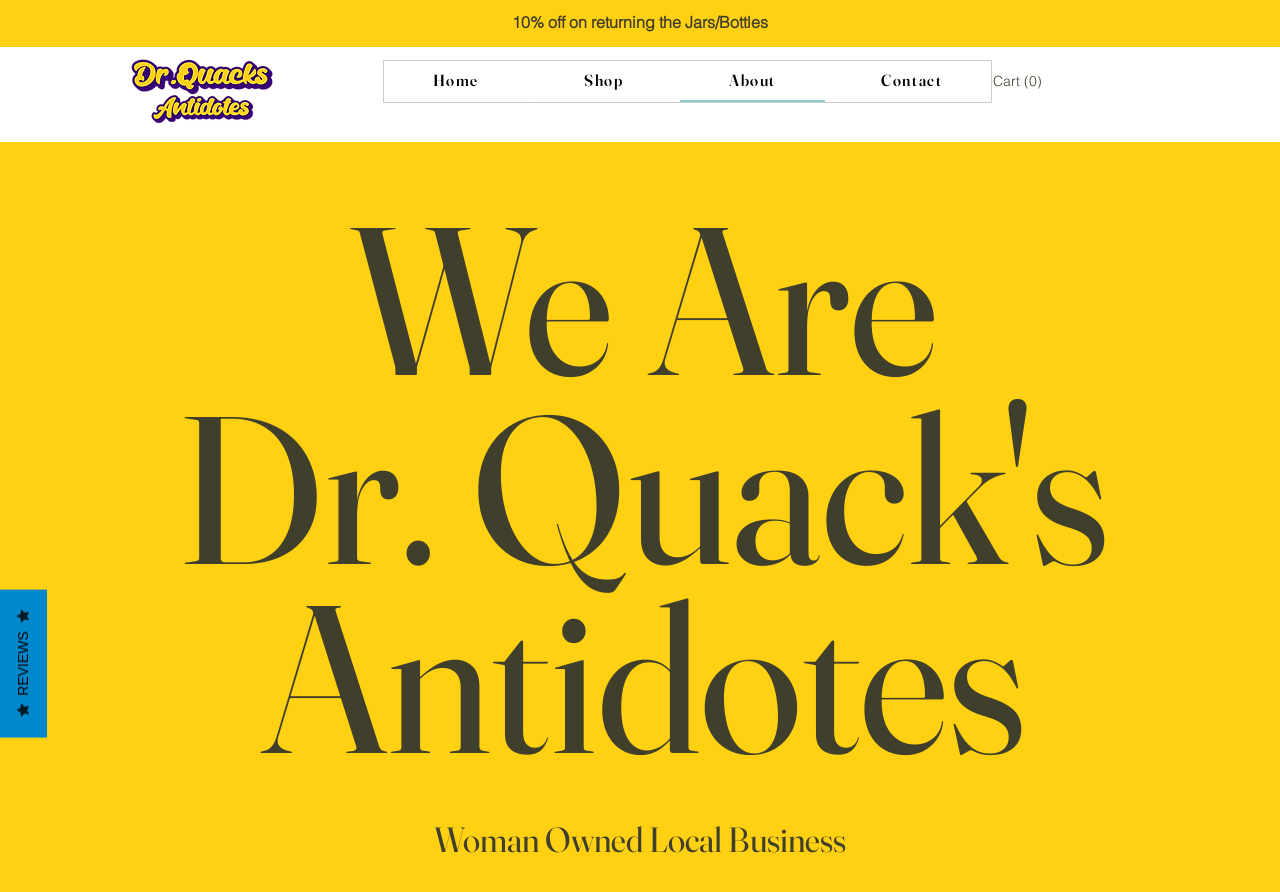Please determine the bounding box coordinates, formatted as (top-left x, top-left y, bottom-right x, bottom-right y), with all values as floating point numbers between 0 and 1. Identify the bounding box of the region described as: English

None